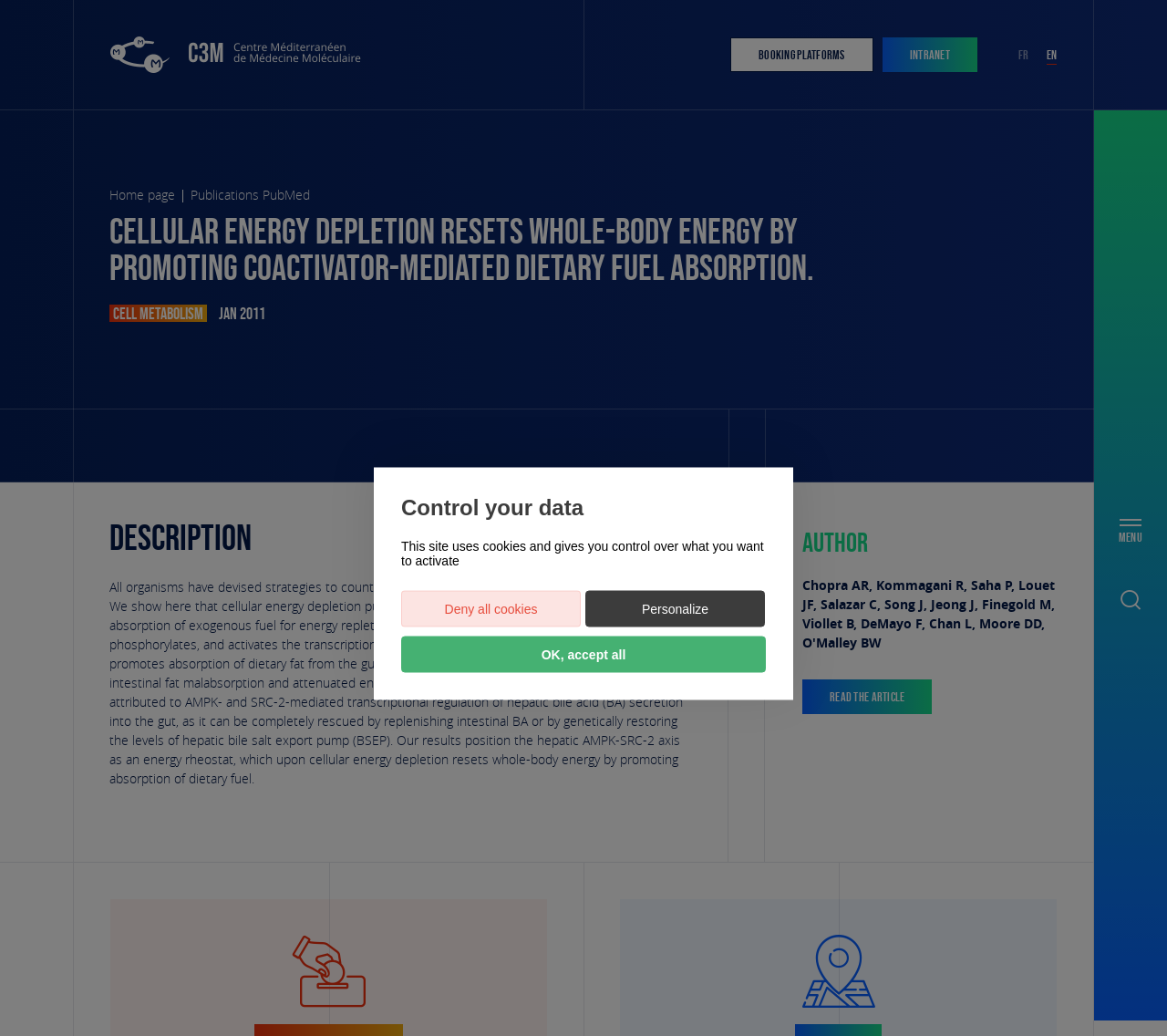What is the topic of the article?
Answer with a single word or phrase, using the screenshot for reference.

Cell metabolism